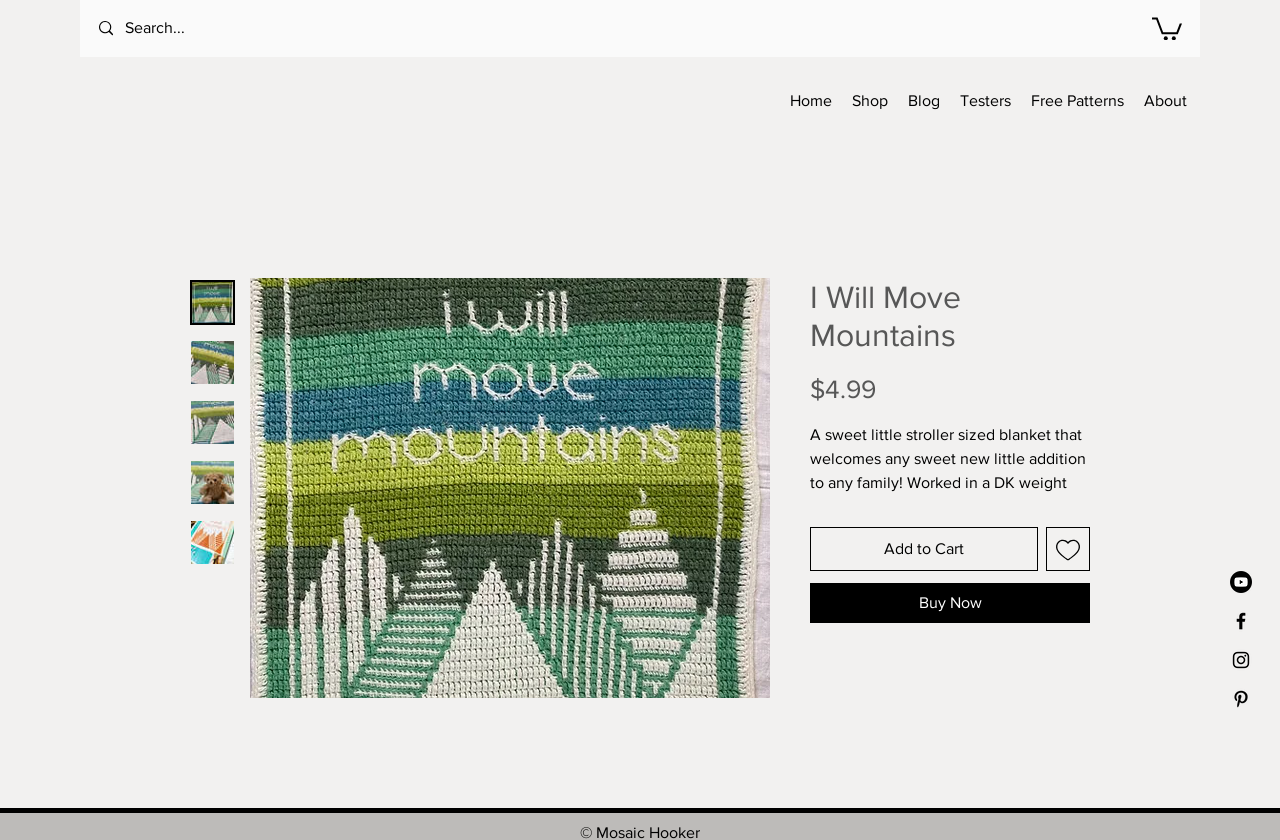Determine the bounding box of the UI component based on this description: "alt="Thumbnail: I Will Move Mountains"". The bounding box coordinates should be four float values between 0 and 1, i.e., [left, top, right, bottom].

[0.148, 0.404, 0.184, 0.458]